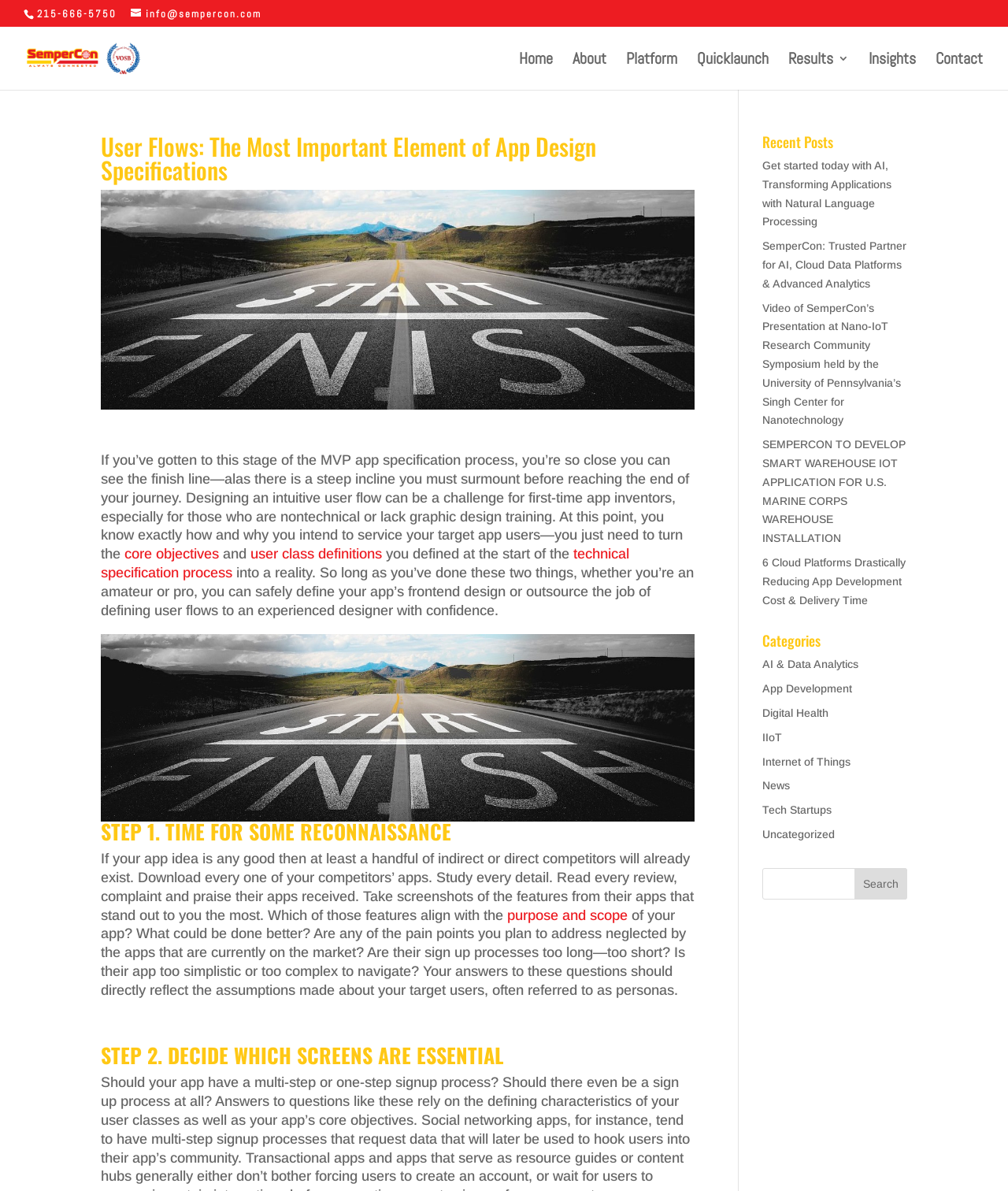What is the purpose of the 'Recent Posts' section?
Please ensure your answer to the question is detailed and covers all necessary aspects.

I inferred the purpose of the 'Recent Posts' section by looking at its content and context on the webpage. The section displays a list of links with titles that appear to be articles or blog posts, and the heading 'Recent Posts' suggests that this section is meant to display recent articles or blog posts. Therefore, I concluded that the purpose of this section is to provide users with a list of recent articles or blog posts.